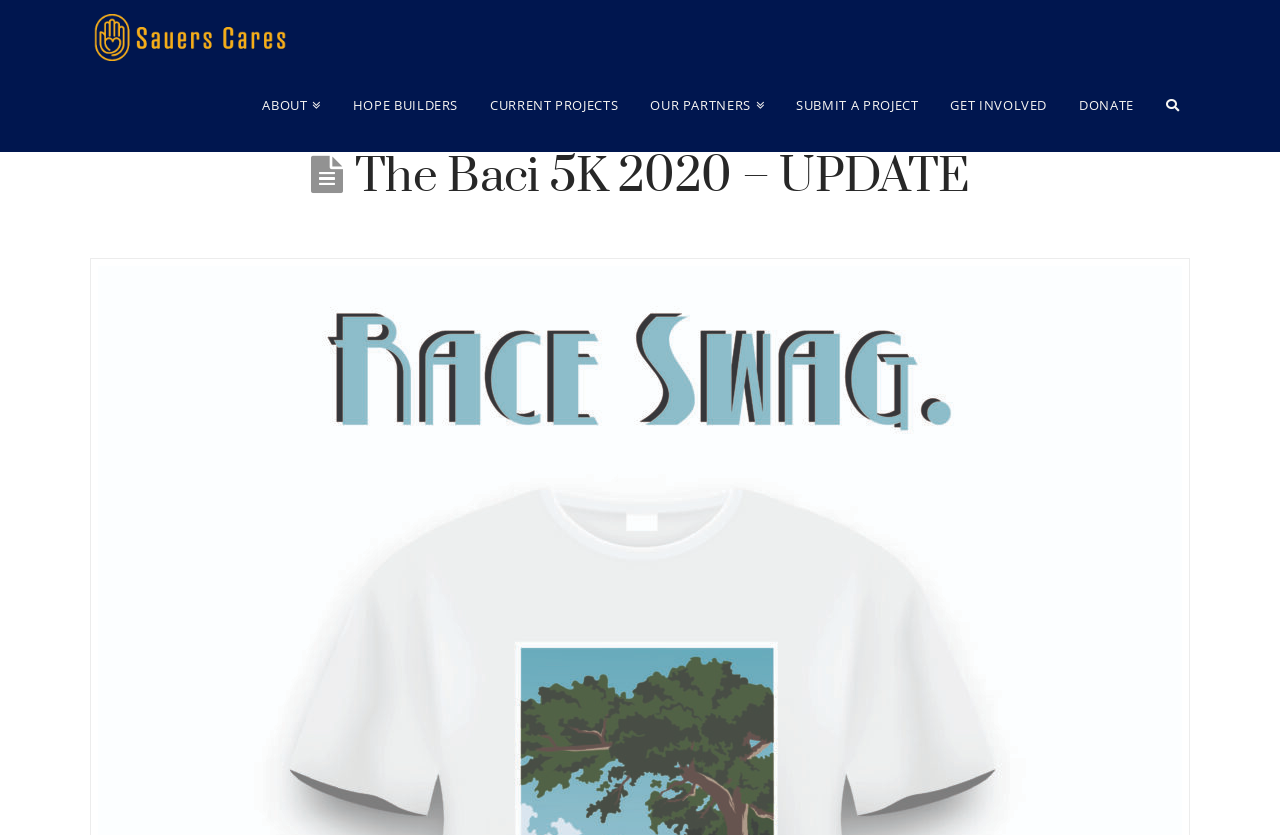Create a detailed description of the webpage's content and layout.

The webpage is about the Baci 5K 2020 event, specifically an update regarding safety precautions. At the top left of the page, there is a logo image with the text "Sauers Cares" which is also a link. Below the logo, there is a navigation menu with seven links: "ABOUT", "HOPE BUILDERS", "CURRENT PROJECTS", "OUR PARTNERS", "SUBMIT A PROJECT", "GET INVOLVED", and "DONATE". These links are aligned horizontally and take up most of the top section of the page.

Below the navigation menu, there is a large heading that reads "The Baci 5K 2020 – UPDATE". This heading is centered on the page and is the main title of the webpage. 

The main content of the webpage is not explicitly described in the accessibility tree, but based on the meta description, it likely contains information about the safety precautions being taken at the Baci 5K event, including the limitation of 100 participants.